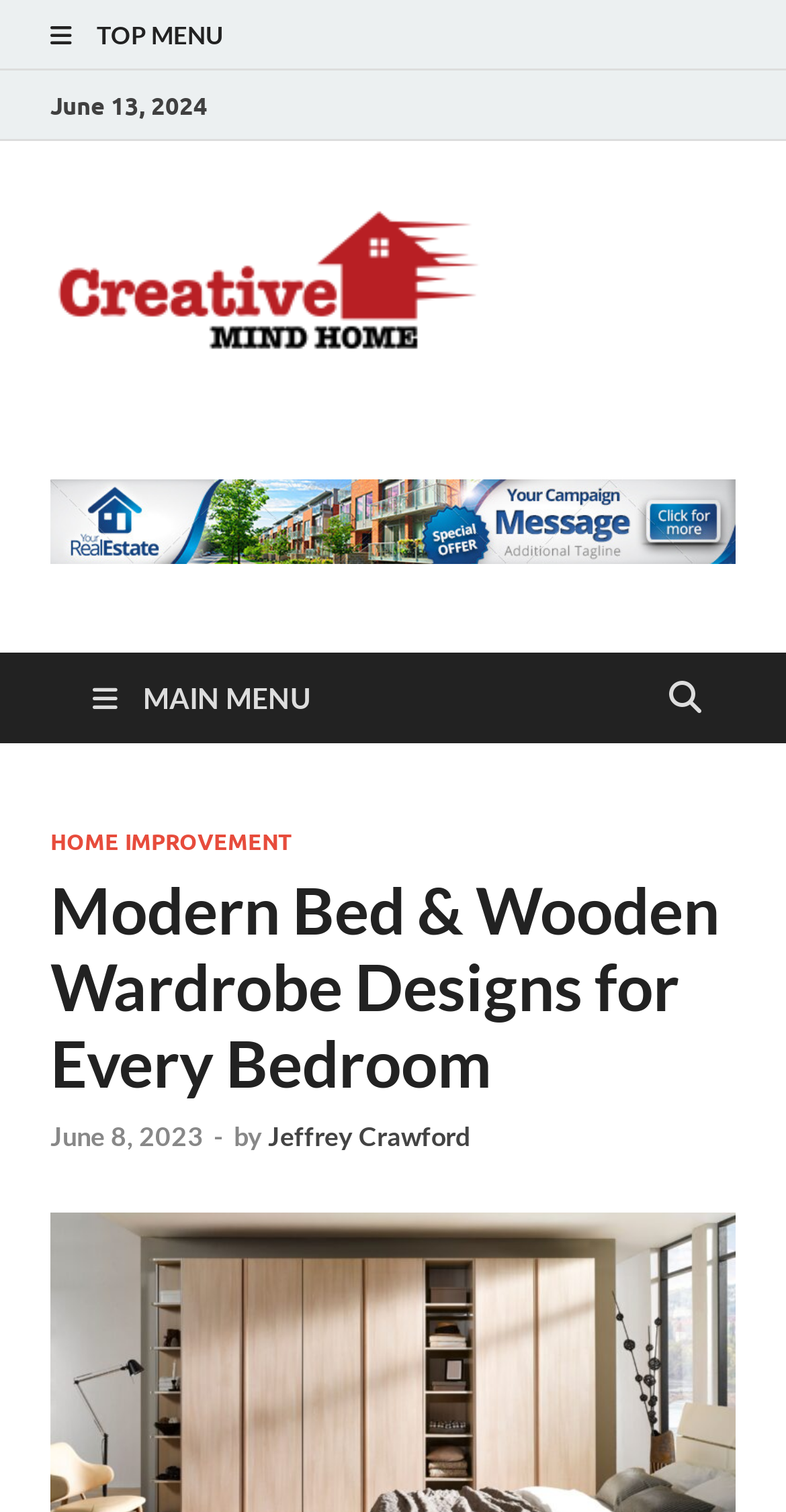What is the icon next to the 'MAIN MENU' link?
Please give a detailed and elaborate answer to the question.

I found the icon next to the 'MAIN MENU' link by looking at the link element with the text 'uf0c9 MAIN MENU', which indicates that the icon is 'uf0c9'.